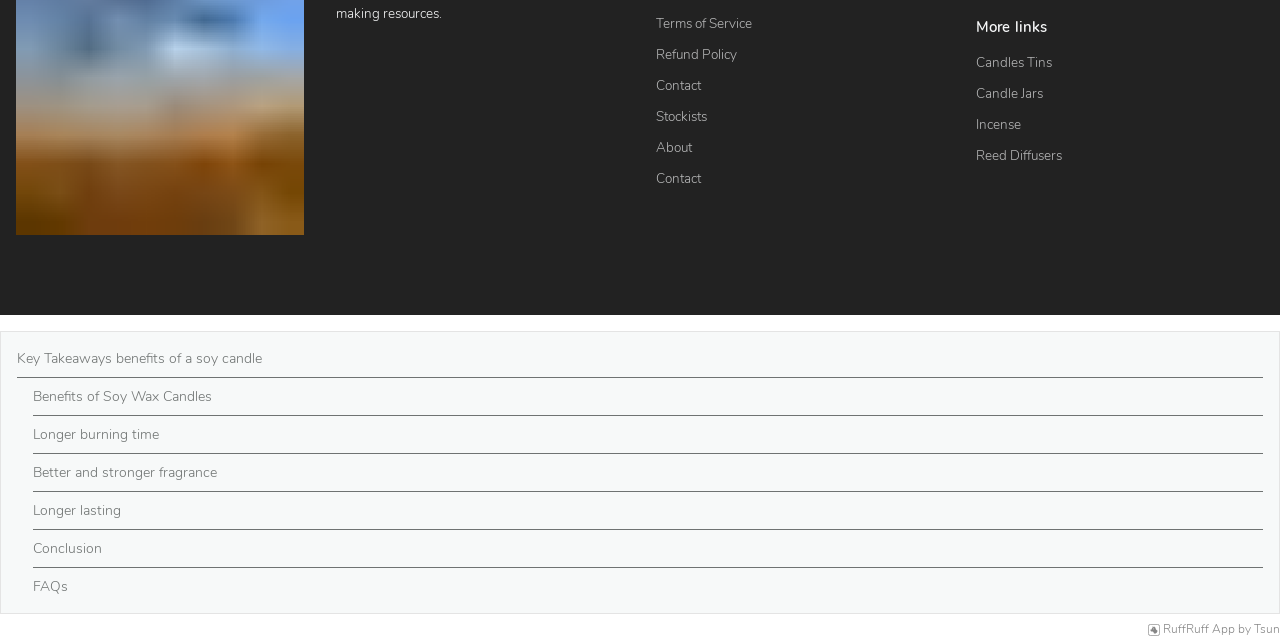Determine the bounding box for the UI element as described: "Better and stronger fragrance". The coordinates should be represented as four float numbers between 0 and 1, formatted as [left, top, right, bottom].

[0.026, 0.726, 0.17, 0.756]